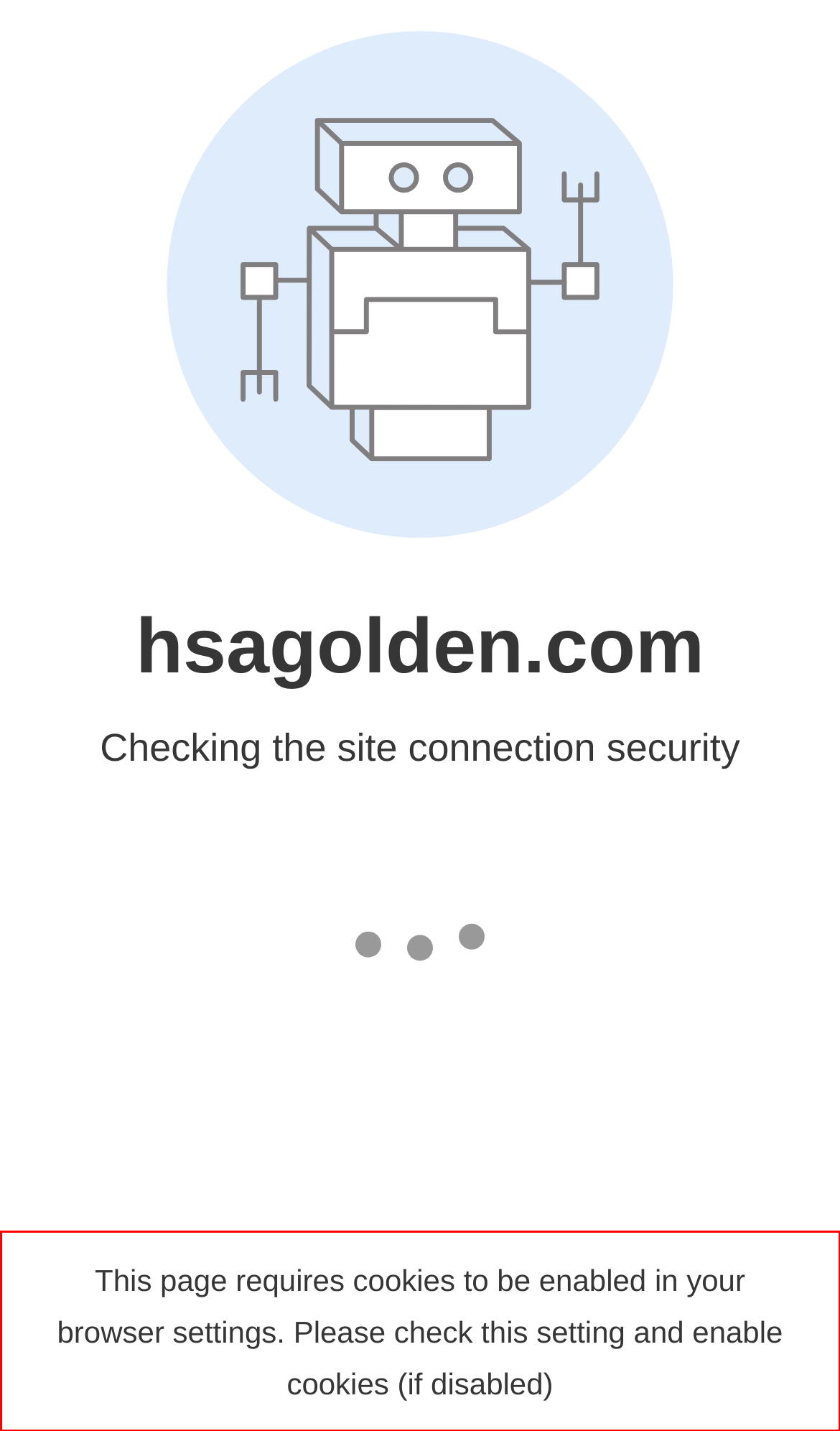Given a screenshot of a webpage, locate the red bounding box and extract the text it encloses.

This page requires cookies to be enabled in your browser settings. Please check this setting and enable cookies (if disabled)